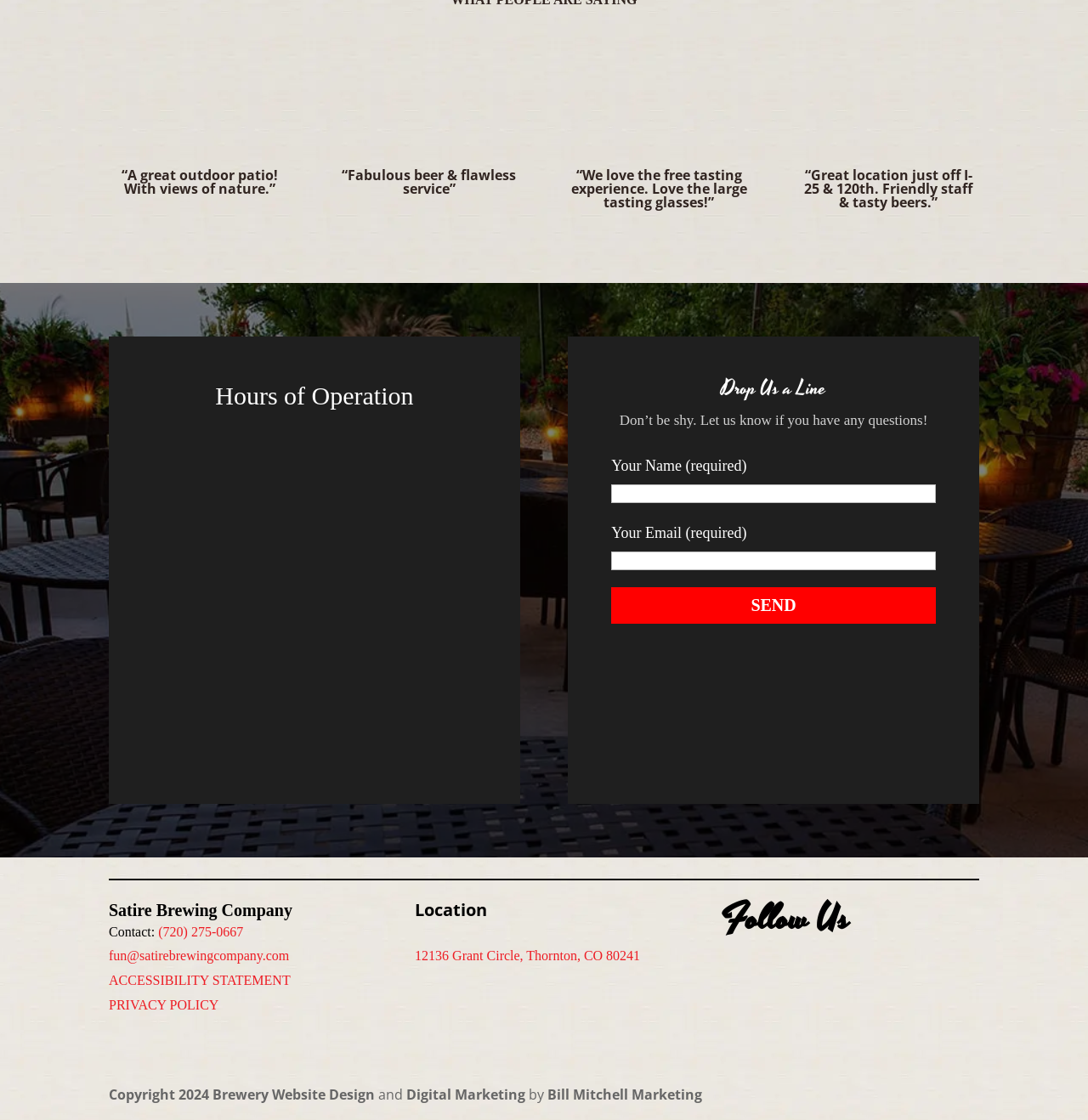Observe the image and answer the following question in detail: What is the location of the brewery?

The location of the brewery can be found in the 'Location' section at the bottom of the page, listed as '12136 Grant Circle, Thornton, CO 80241'.